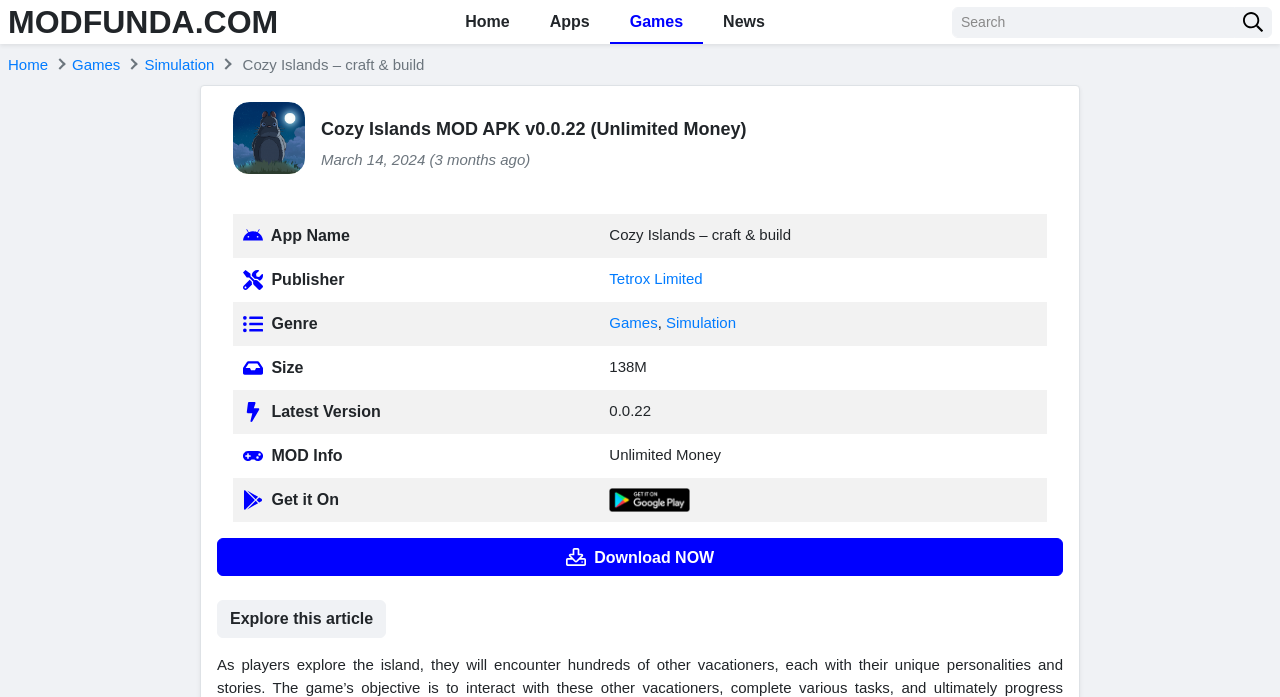Provide the bounding box coordinates of the section that needs to be clicked to accomplish the following instruction: "Download the Cozy Islands MOD APK."

[0.17, 0.771, 0.83, 0.827]